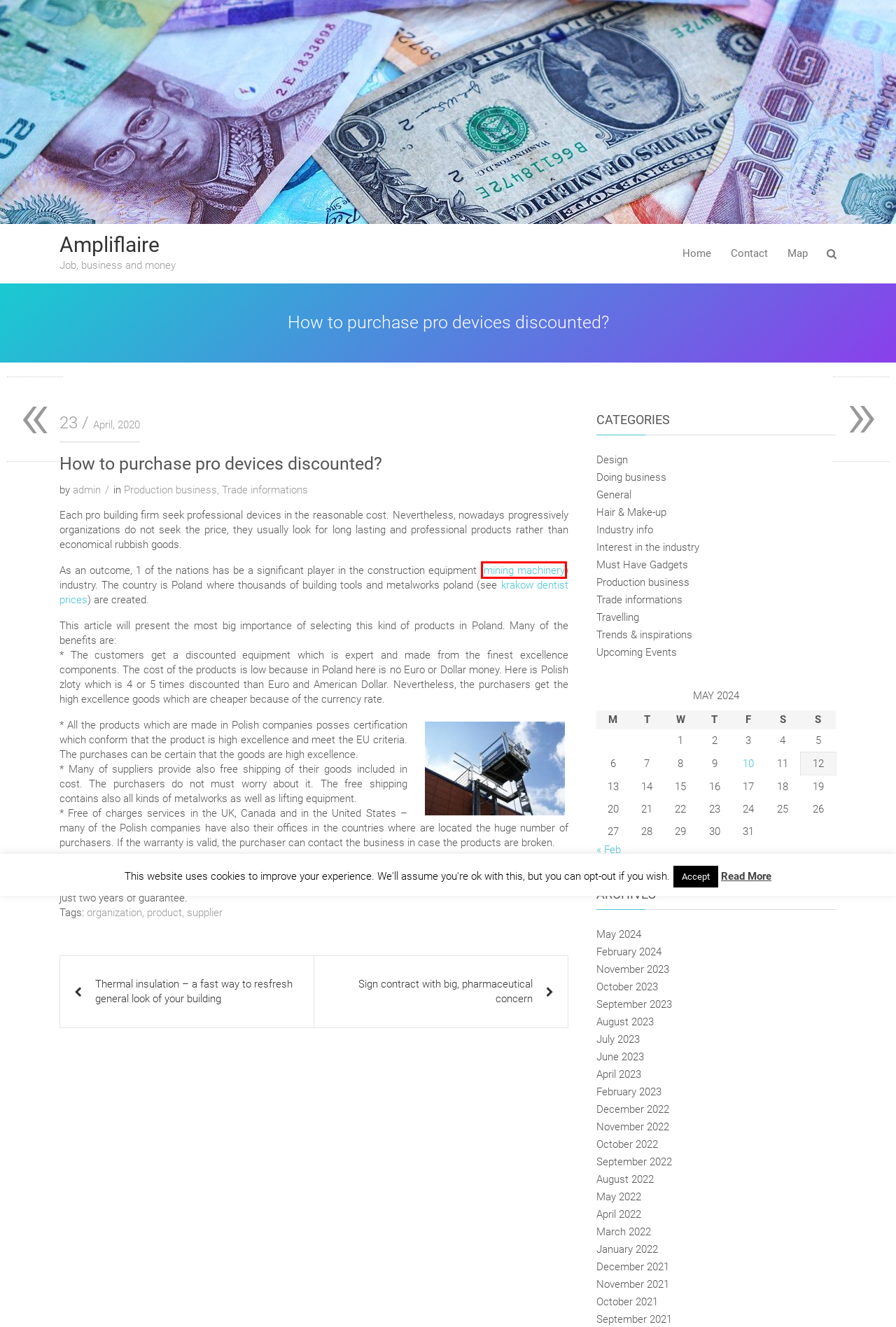Given a webpage screenshot with a red bounding box around a UI element, choose the webpage description that best matches the new webpage after clicking the element within the bounding box. Here are the candidates:
A. Dentist Krakow Poland - Cichoń - best dentist in Poland, dentist in Krakow Poland
B. Contact | Ampliflaire
C. Map | Ampliflaire
D. Thermal insulation - a fast way to resfresh general look of your building | Ampliflaire
E. General Archives | Ampliflaire
F. Underground mining equipment manufacturers - Mining machines, machinery - Mine Master LTD
G. organization Archives | Ampliflaire
H. Sign contract with big, pharmaceutical concern | Ampliflaire

F